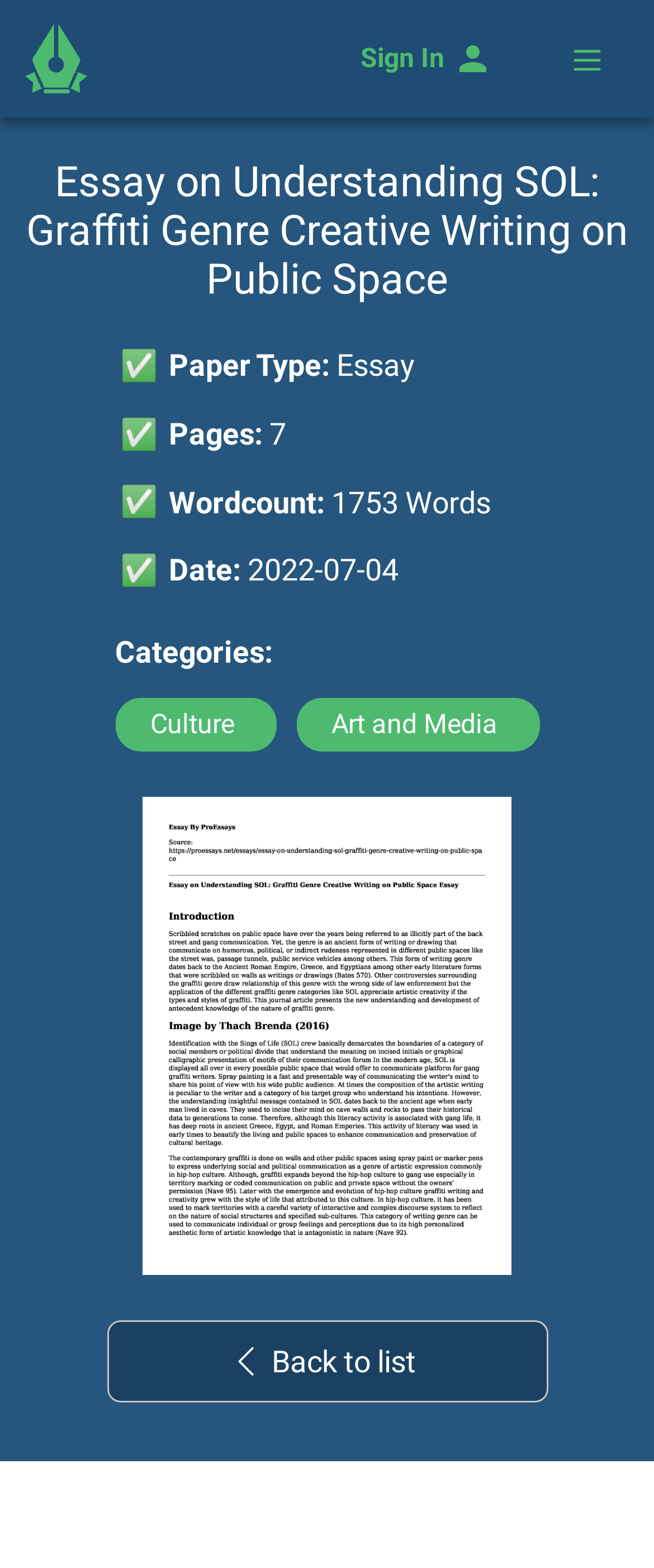What is the word count of the paper?
By examining the image, provide a one-word or phrase answer.

1753 Words